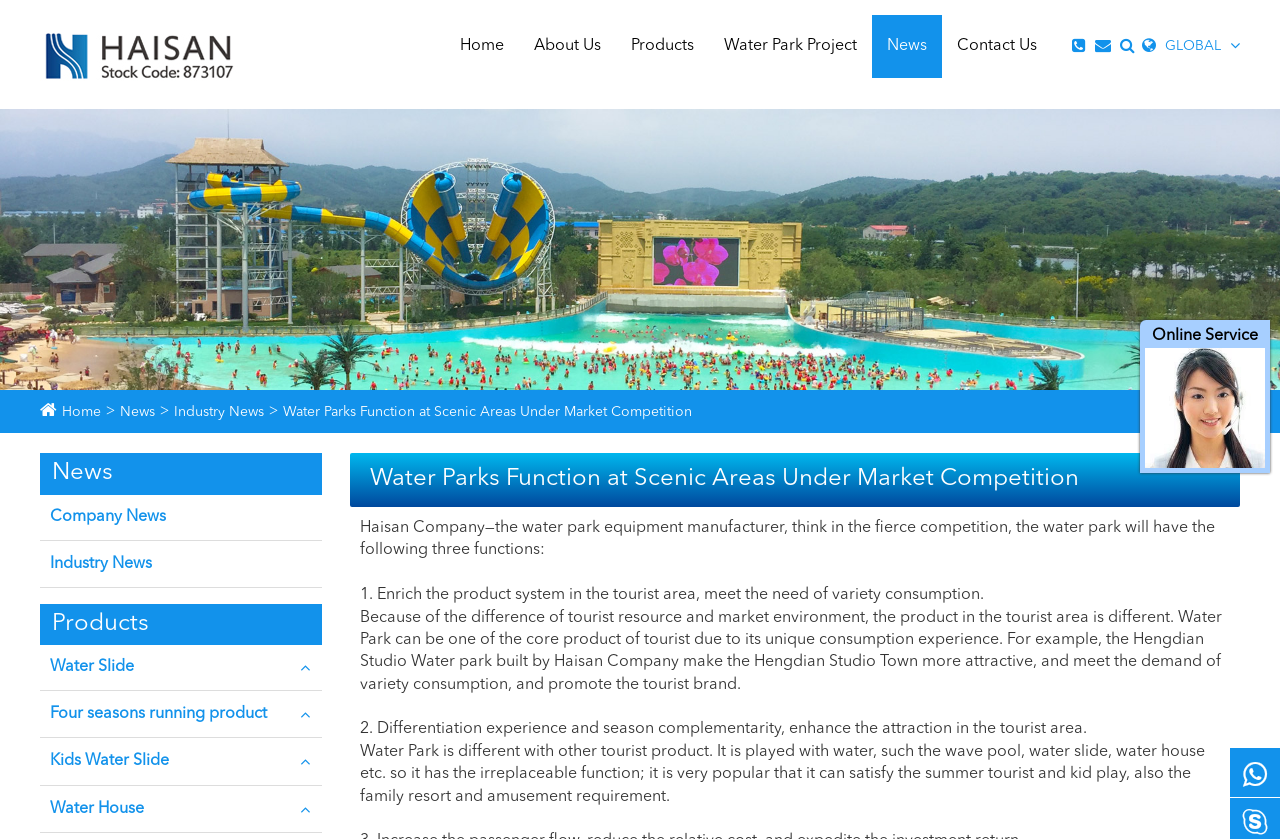Analyze the image and provide a detailed answer to the question: What is unique about a water park?

The text states that 'Water Park is different with other tourist product. It is played with water, such the wave pool, water slide, water house etc.' which makes it unique.